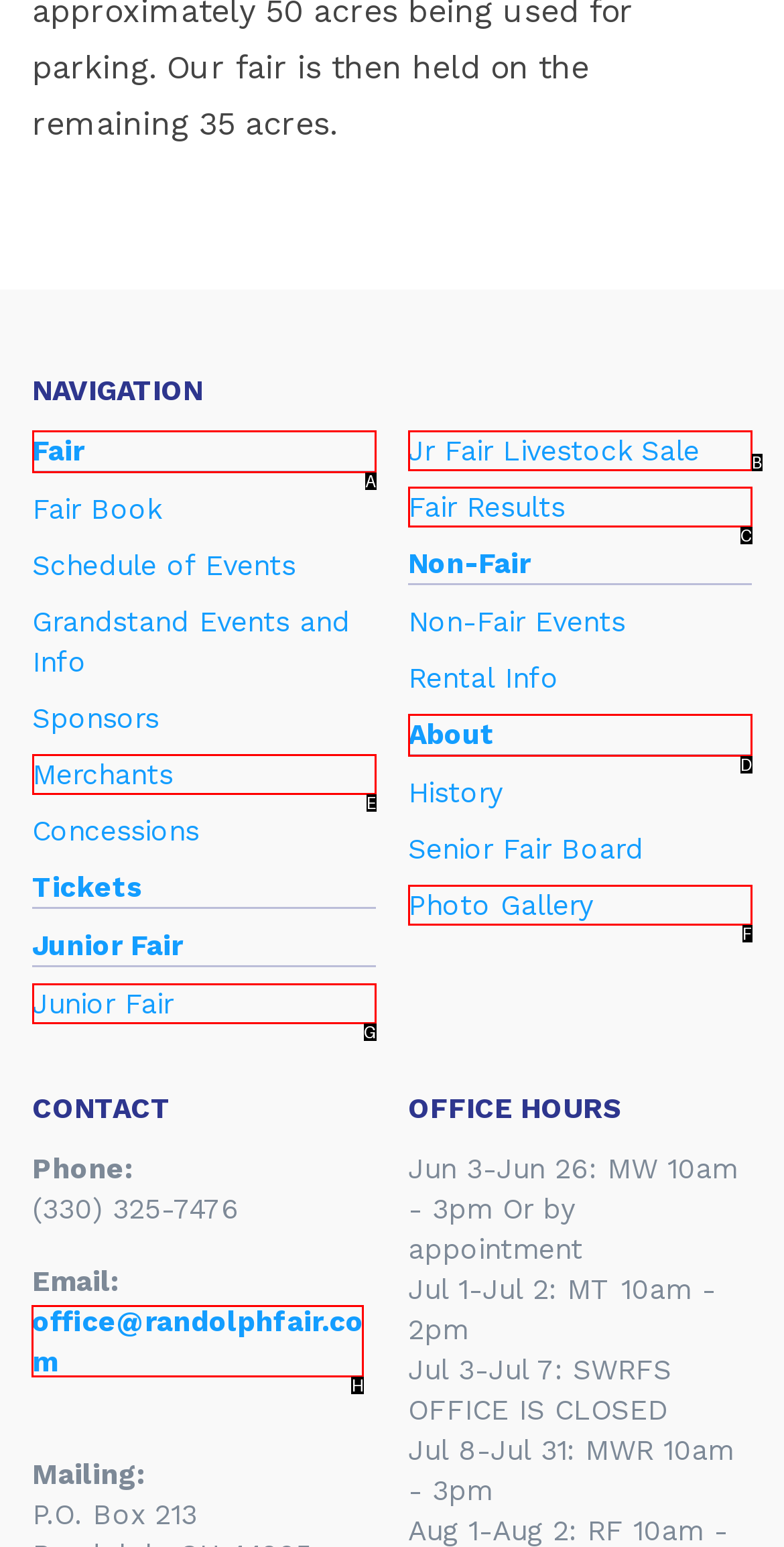Which letter corresponds to the correct option to complete the task: Email the office?
Answer with the letter of the chosen UI element.

H